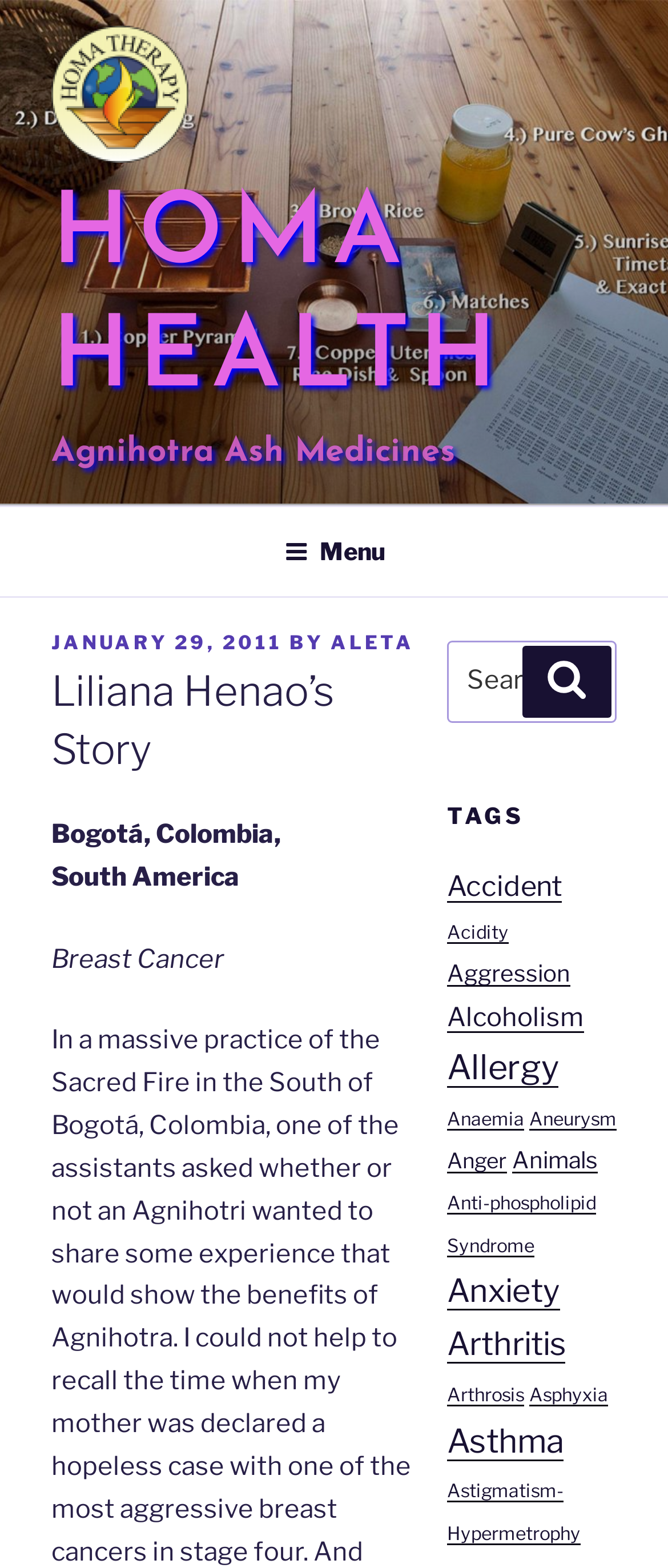Extract the main headline from the webpage and generate its text.

Liliana Henao’s Story